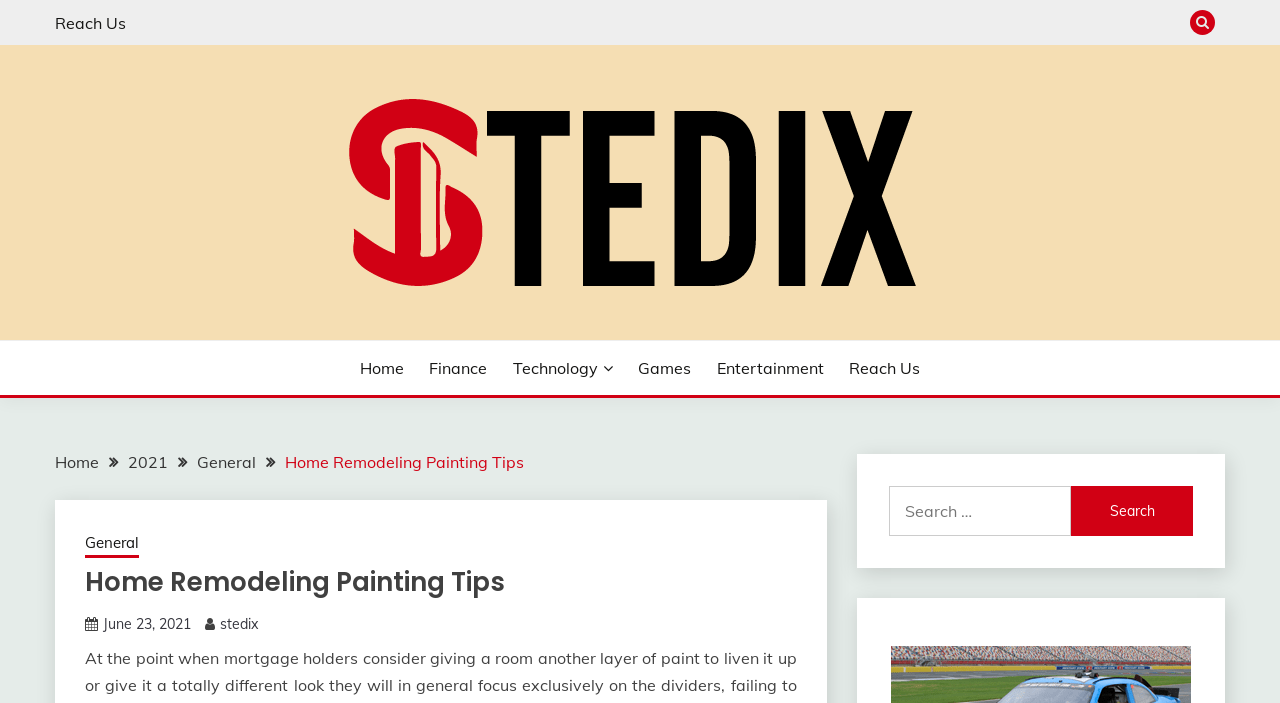Can you determine the bounding box coordinates of the area that needs to be clicked to fulfill the following instruction: "Visit the Acunetix blog"?

None